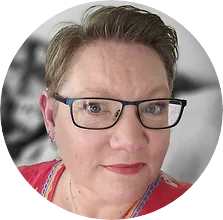Provide your answer in a single word or phrase: 
How many years of experience does Emma have in health and safety?

Over 20 years